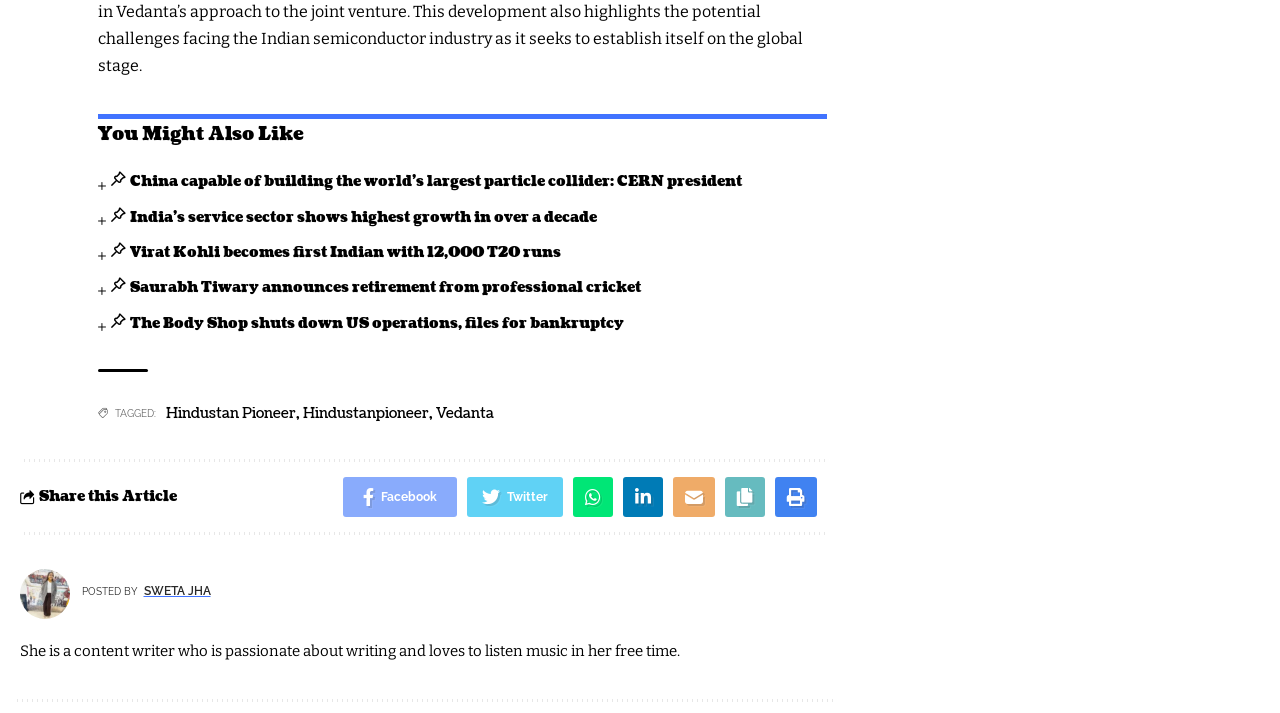Given the element description "Hindustan Pioneer" in the screenshot, predict the bounding box coordinates of that UI element.

[0.13, 0.566, 0.231, 0.593]